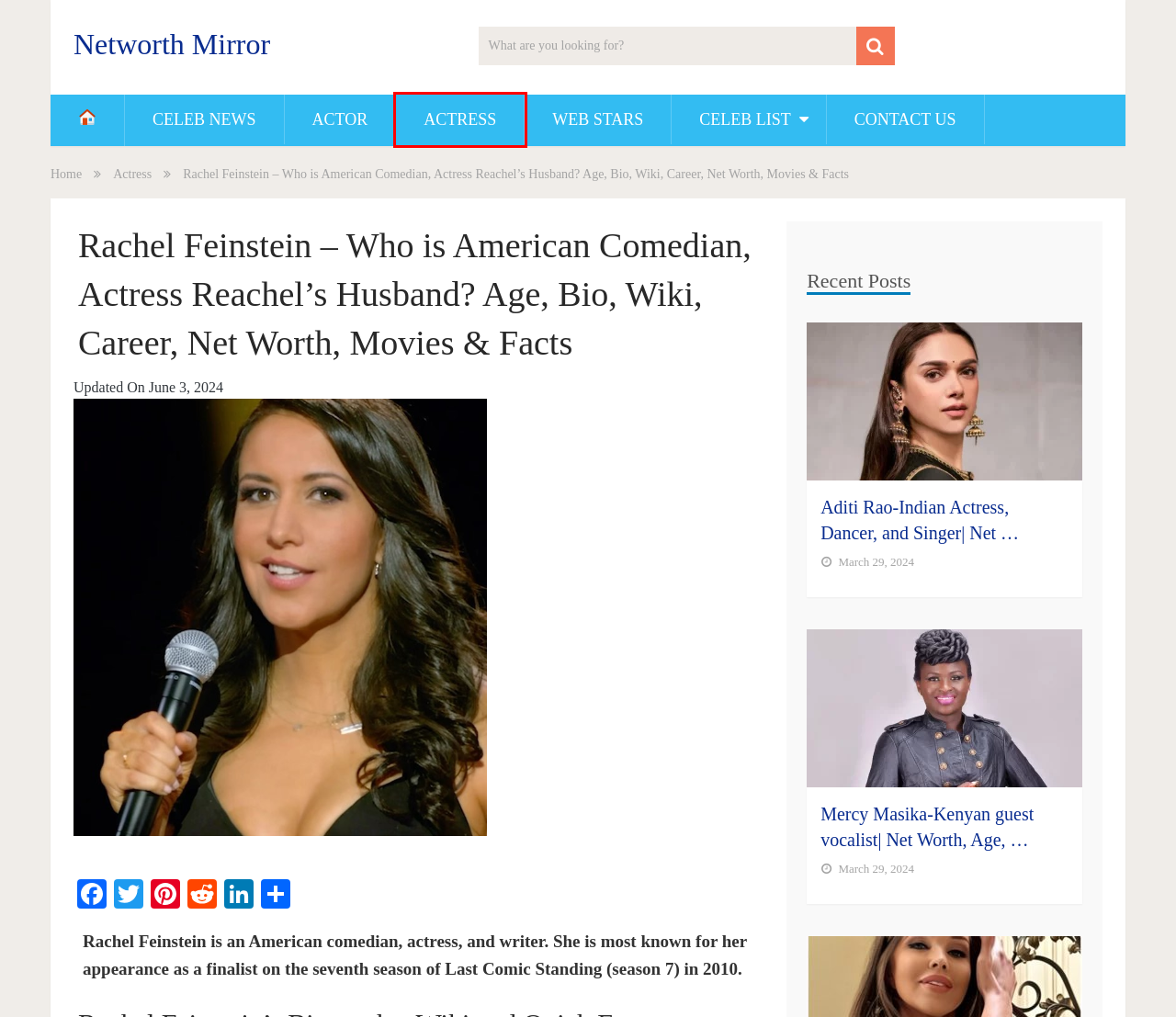Look at the screenshot of a webpage that includes a red bounding box around a UI element. Select the most appropriate webpage description that matches the page seen after clicking the highlighted element. Here are the candidates:
A. Celeb News Archives - Networth Mirror
B. Web Stars Archives - Networth Mirror
C. Contact Us - Networth Mirror
D. Aditi Rao Net Worth, Age, Career, Nationality, Ethnicity, Height
E. AddToAny - Share
F. Actress Archives - Networth Mirror
G. Actor Archives - Networth Mirror
H. Latest Celebrity Networth, Salary, Bio - Networth Mirror

F